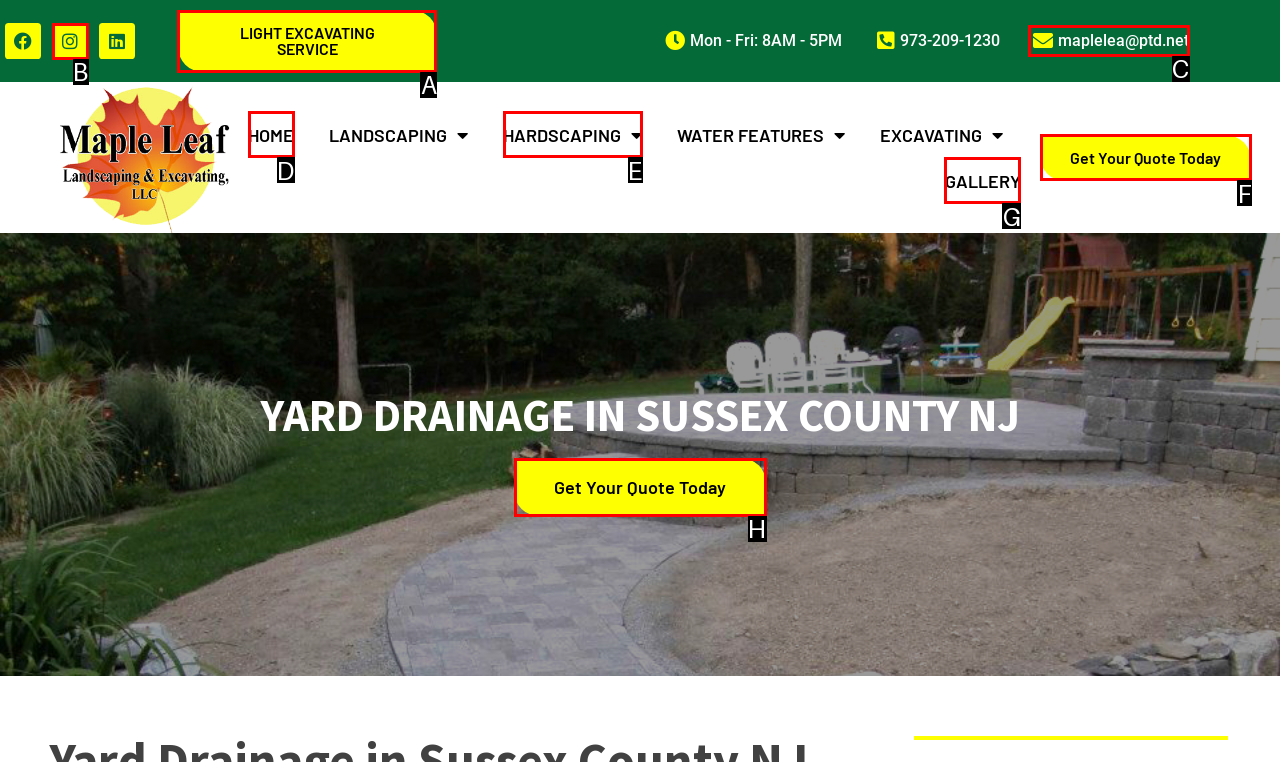What is the letter of the UI element you should click to Get a quote today? Provide the letter directly.

F